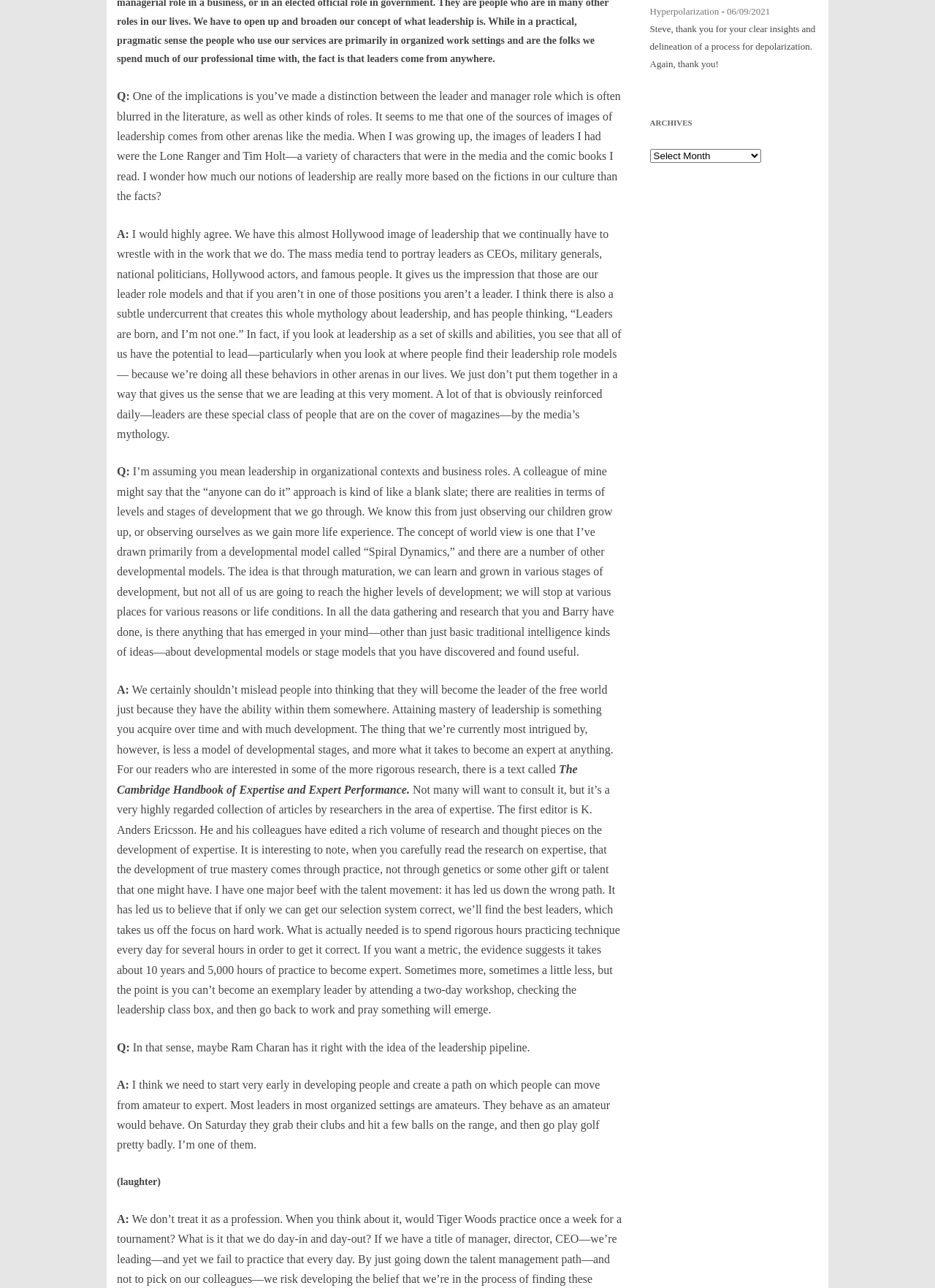Locate the bounding box coordinates of the clickable part needed for the task: "Click on the link '06/09/2021'".

[0.777, 0.005, 0.824, 0.013]